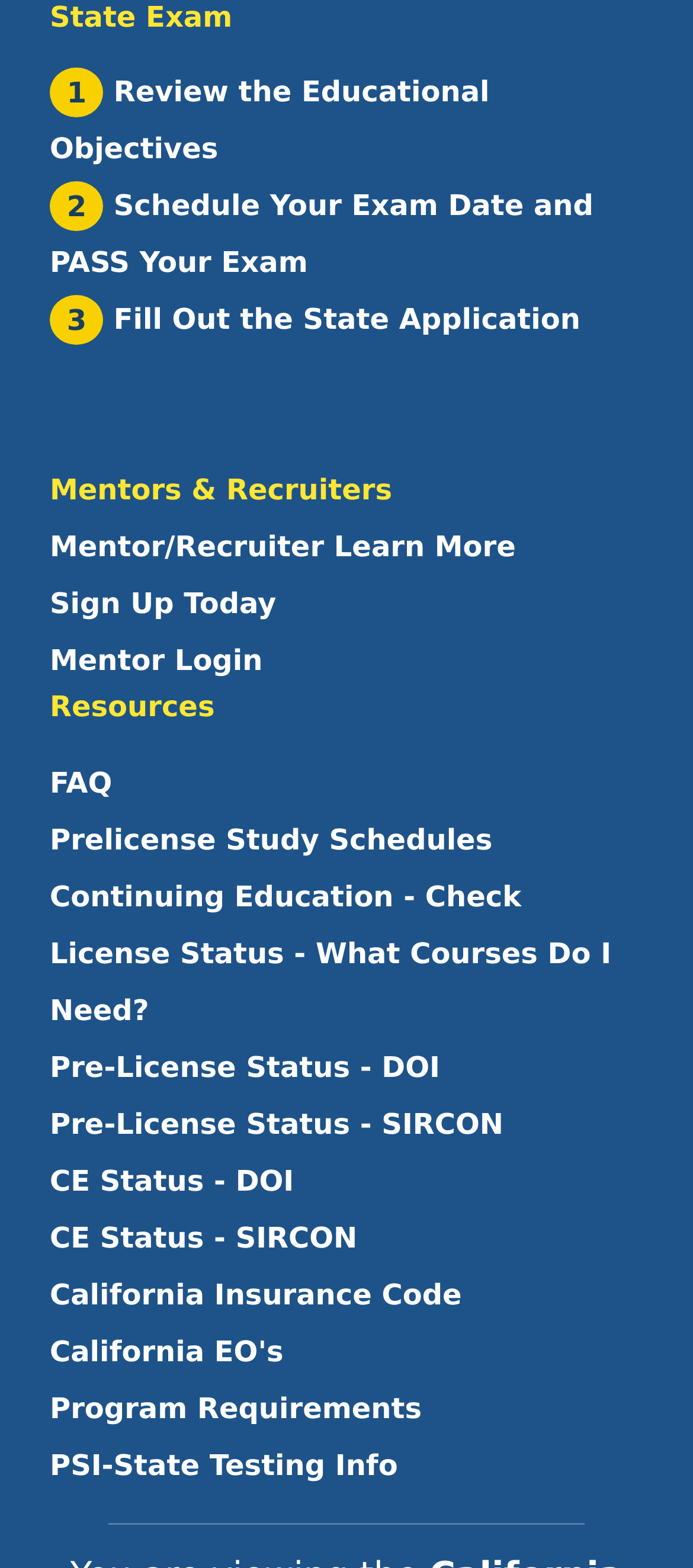What is the category above the 'Mentor Login' link?
Examine the image and give a concise answer in one word or a short phrase.

Mentors & Recruiters